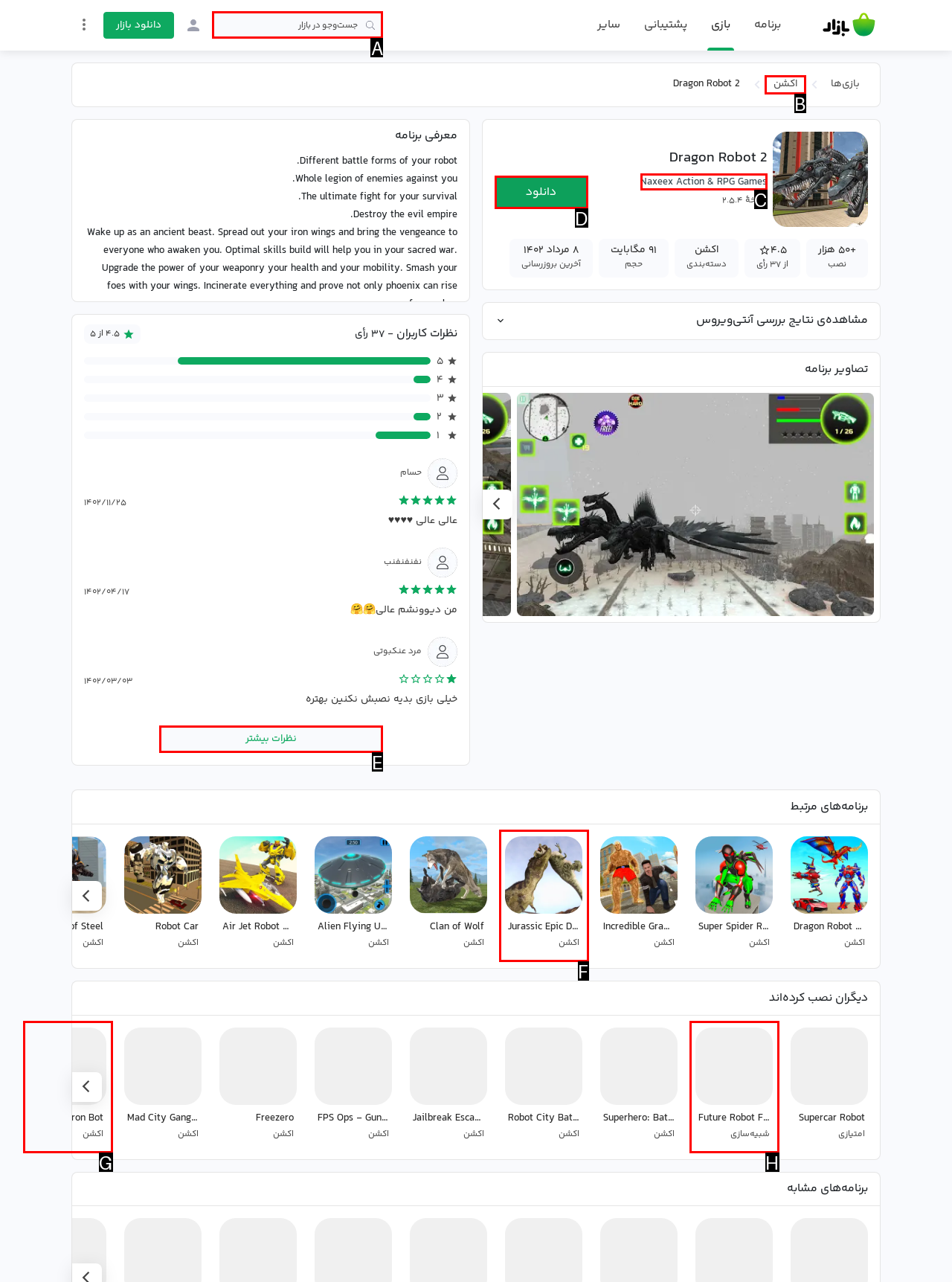What option should you select to complete this task: Search in the market? Indicate your answer by providing the letter only.

A